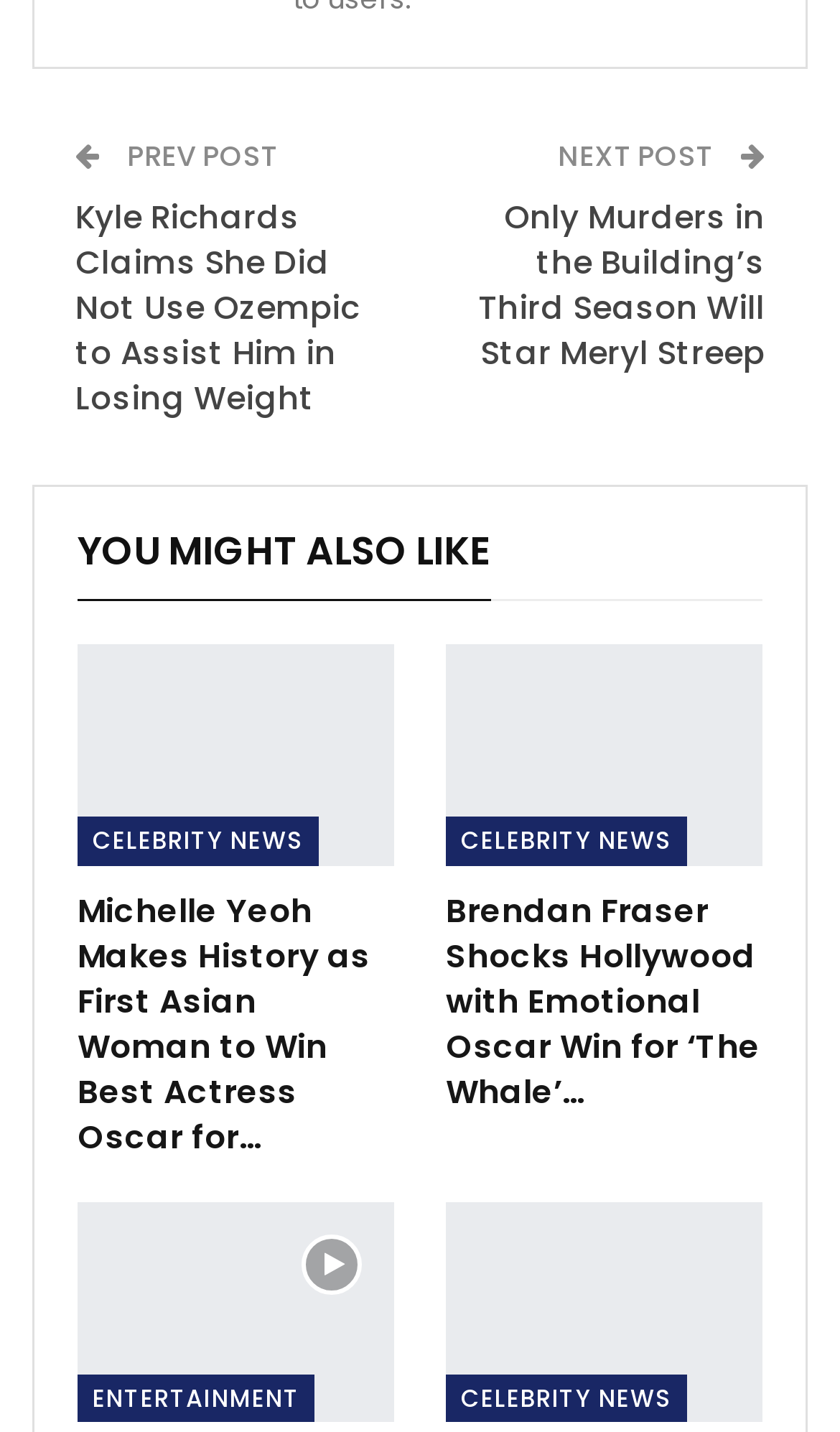Please find the bounding box coordinates for the clickable element needed to perform this instruction: "Explore more celebrity news".

[0.092, 0.57, 0.378, 0.604]